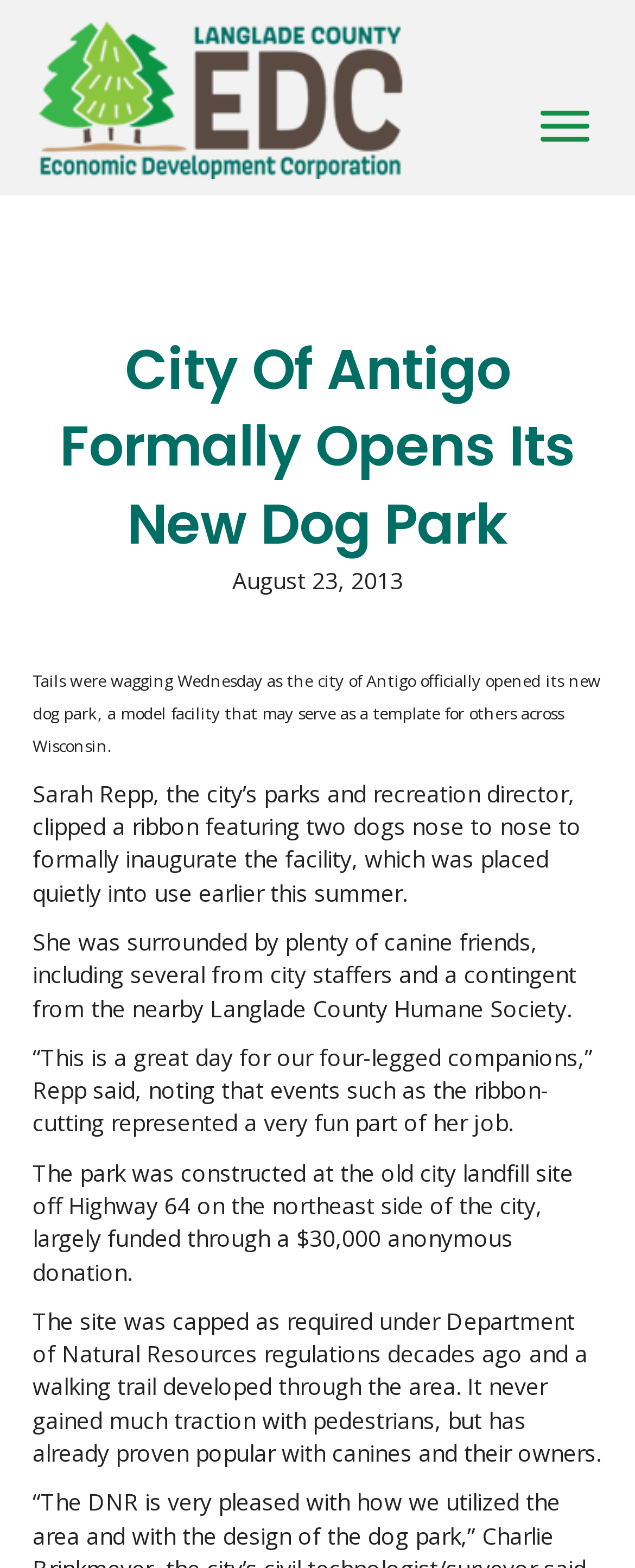Bounding box coordinates are given in the format (top-left x, top-left y, bottom-right x, bottom-right y). All values should be floating point numbers between 0 and 1. Provide the bounding box coordinate for the UI element described as: aria-label="Menu"

[0.831, 0.063, 0.949, 0.099]